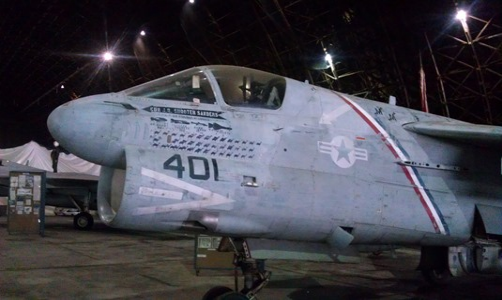Where is the aircraft likely to be located?
Please interpret the details in the image and answer the question thoroughly.

The caption suggests a preservation effort, likely in a museum dedicated to aviation, where enthusiasts and historians can explore the legacy of military aviation, as indicated by the spacious hangar and overhead lights in the backdrop of the image.